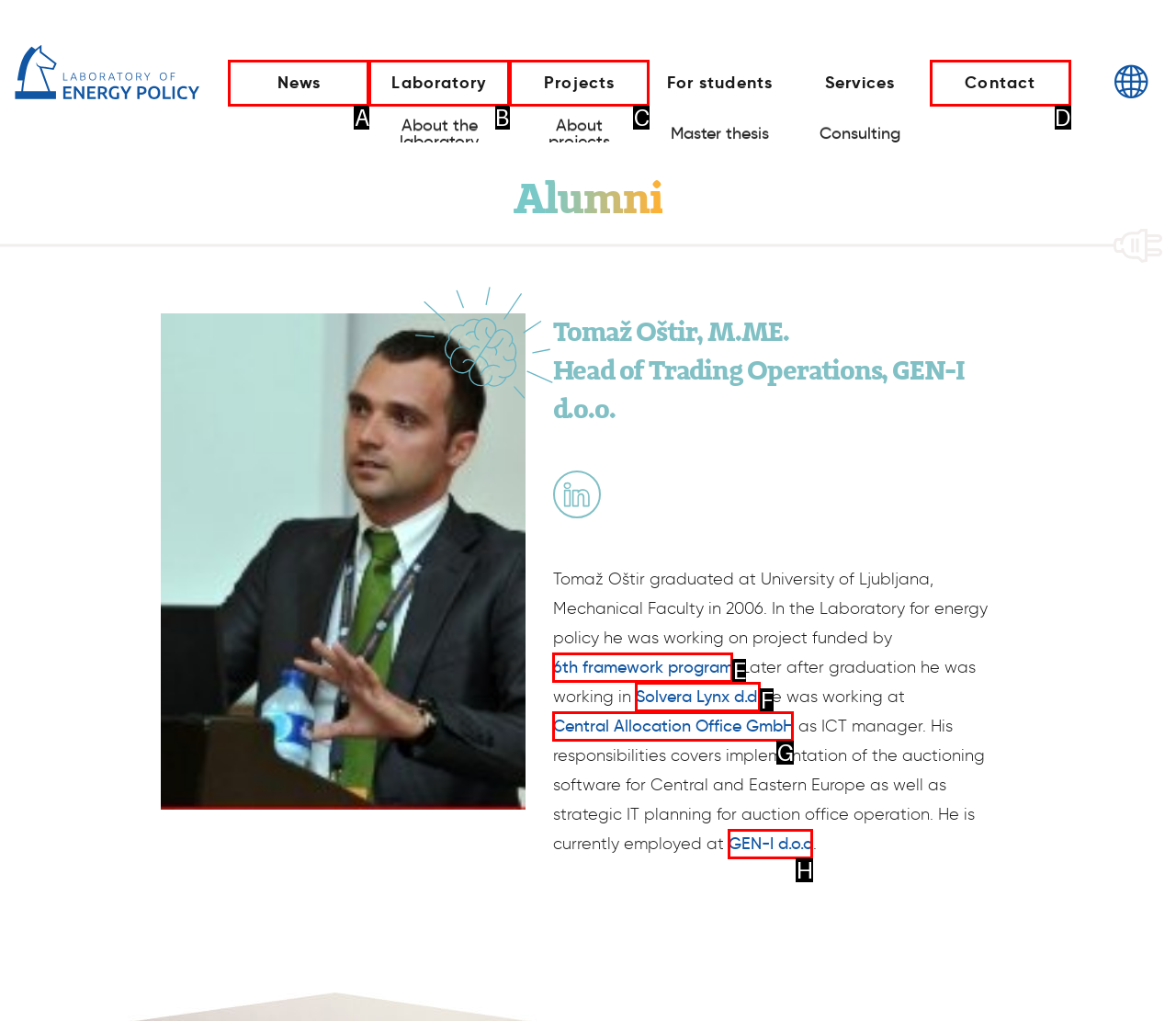Choose the letter of the UI element that aligns with the following description: business
State your answer as the letter from the listed options.

None